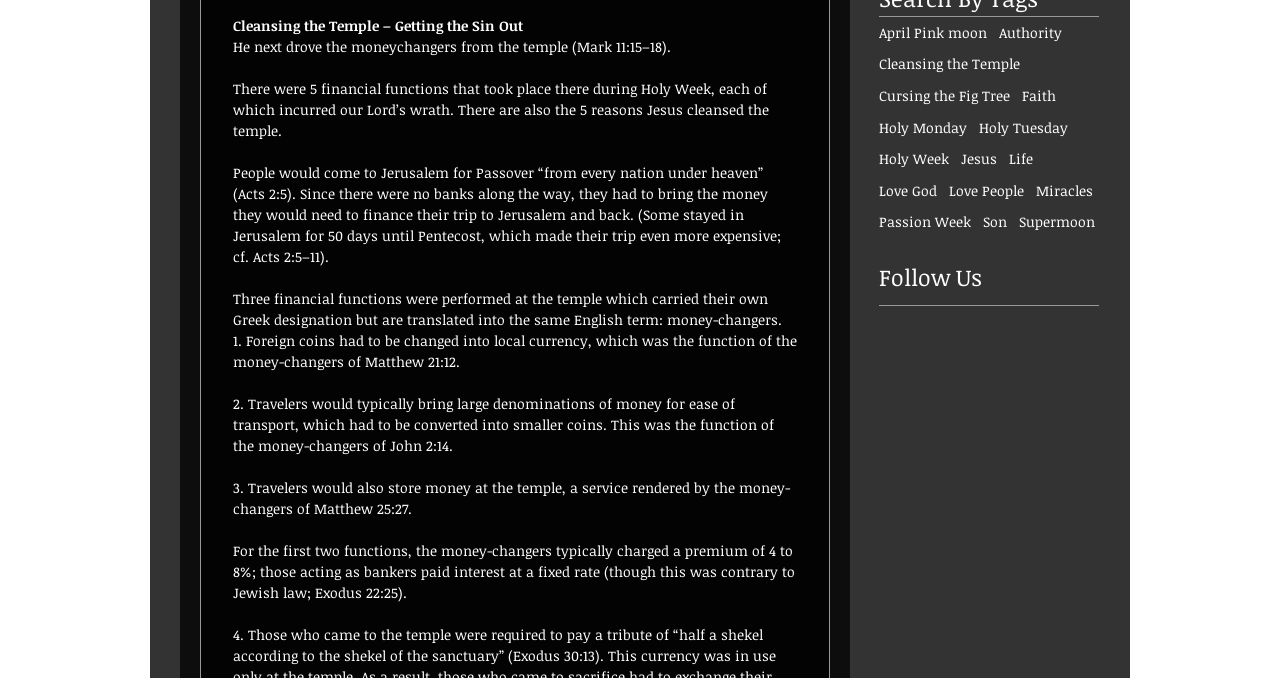Using the provided element description: "Love People", identify the bounding box coordinates. The coordinates should be four floats between 0 and 1 in the order [left, top, right, bottom].

[0.741, 0.267, 0.8, 0.295]